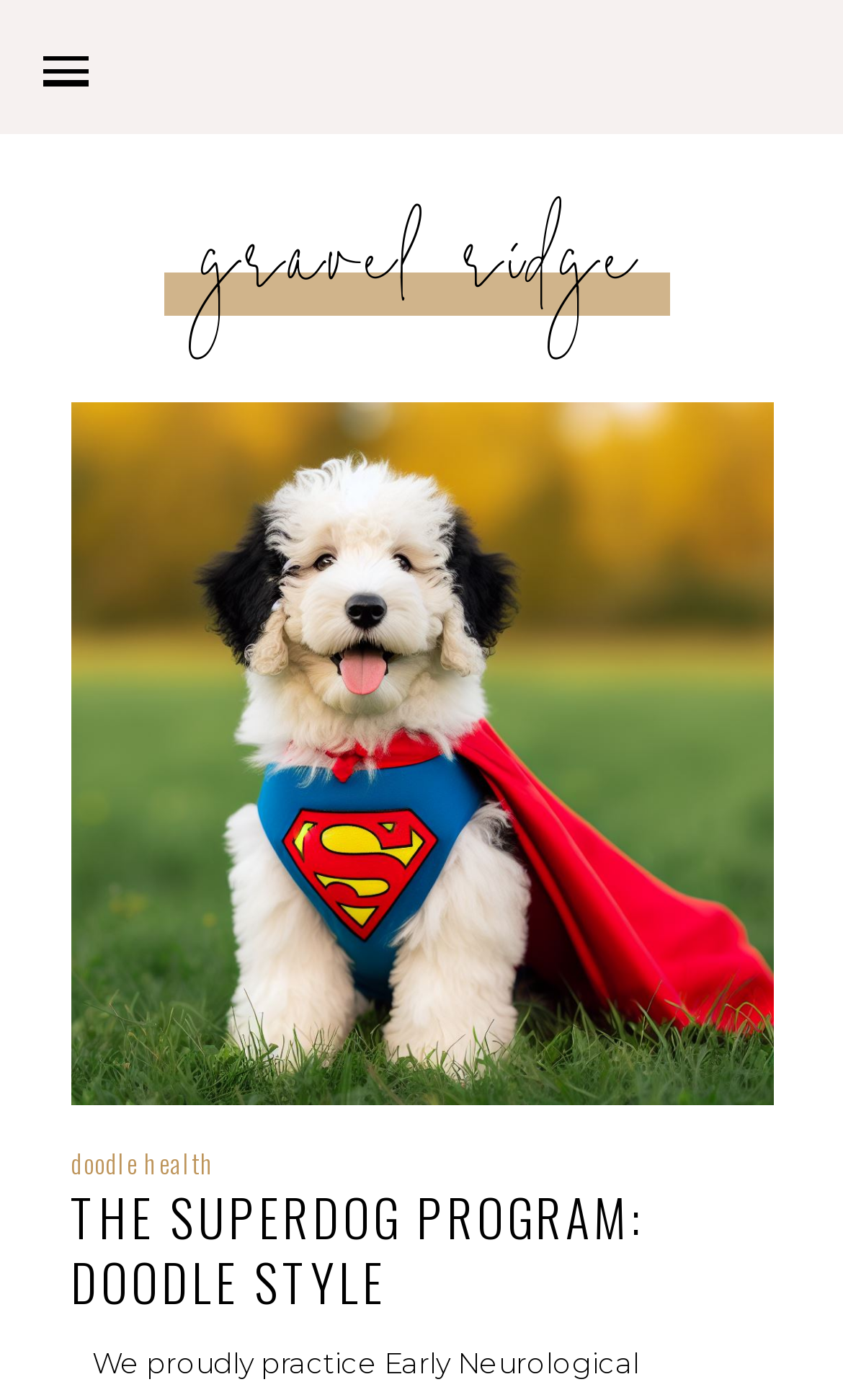Find the primary header on the webpage and provide its text.

THE SUPERDOG PROGRAM: DOODLE STYLE